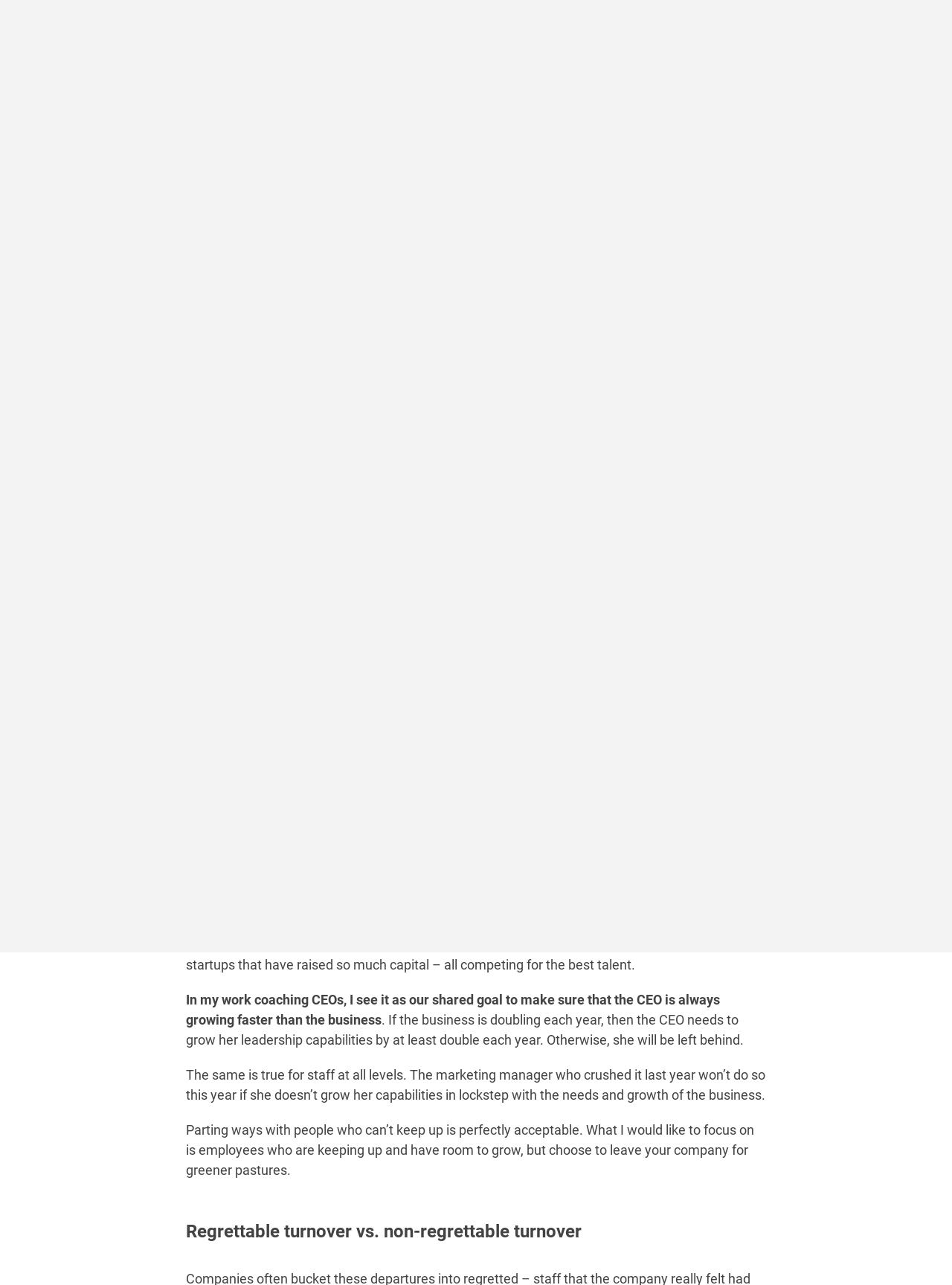Give a detailed account of the webpage, highlighting key information.

The webpage appears to be a blog or article page with a focus on employee exit strategies. At the top left, there is a logo link, accompanied by a smaller logo image. To the right of the logo, there is a navigation menu with links to various sections of the website, including "ABOUT", "SERVICES", "TESTIMONIALS", "FAQ", "DEALS COACHING", "BLOG", "PODCAST", and "CONTACT". 

Below the navigation menu, there is a large logo image, followed by a date "JUNE 28, 2022" and the author's name "Mark MacLeod". There are five small image links arranged horizontally, possibly representing social media profiles or sharing options.

The main content of the page is an article titled "Every Employee Exit Should Be Regrettable". The article is divided into several sections, each with a heading and multiple paragraphs of text. The text discusses the importance of employee retention and growth, and how companies often accept high turnover rates without considering the impact on their business. The article also touches on the concept of "regrettable turnover" and how companies should strive to make every employee exit a regrettable one.

Throughout the article, there are no images or other multimedia elements, aside from the logo and social media image links at the top. The overall layout is clean and easy to read, with clear headings and concise text.